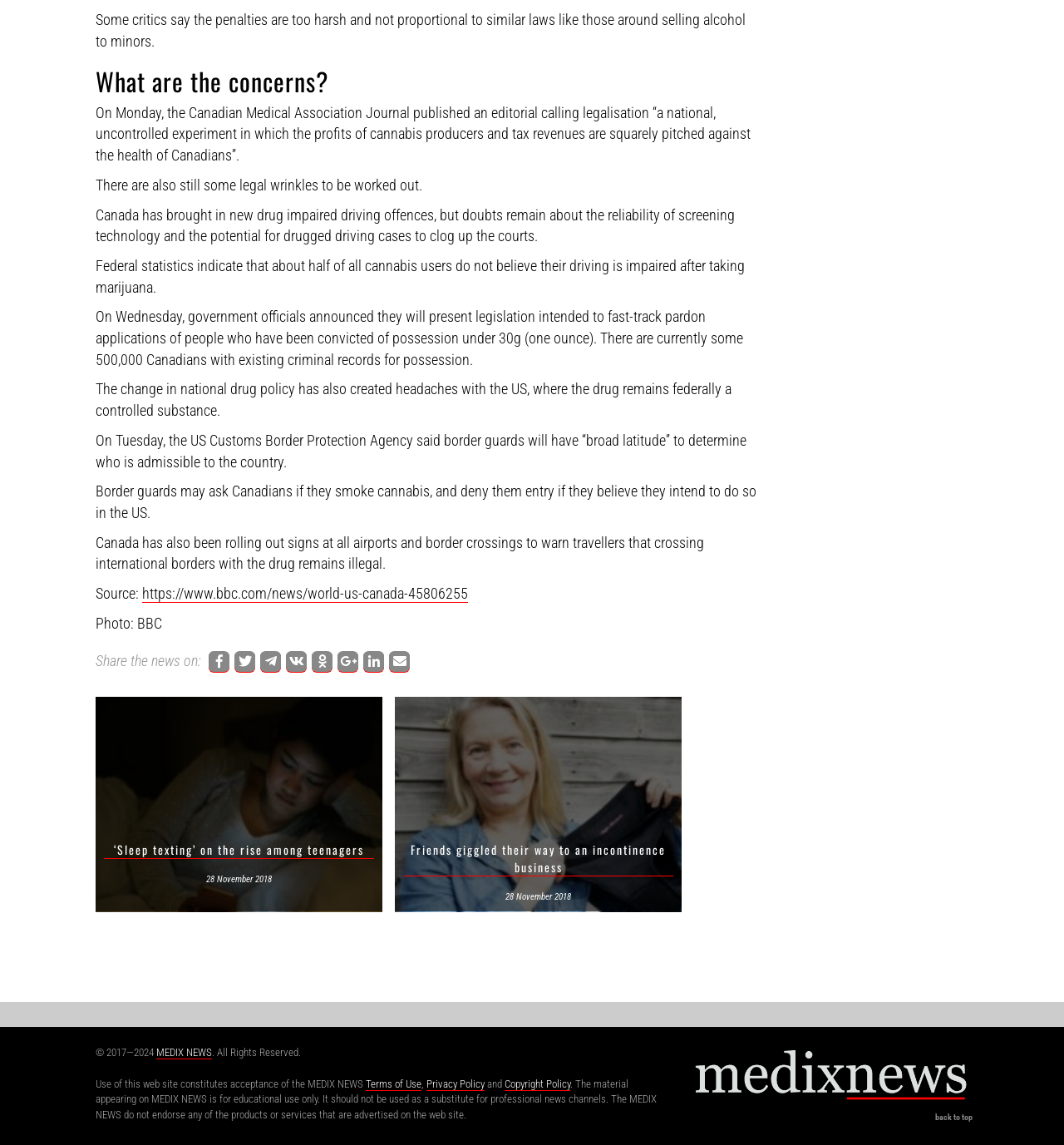Provide the bounding box coordinates of the area you need to click to execute the following instruction: "Share the news on social media".

[0.196, 0.569, 0.216, 0.587]